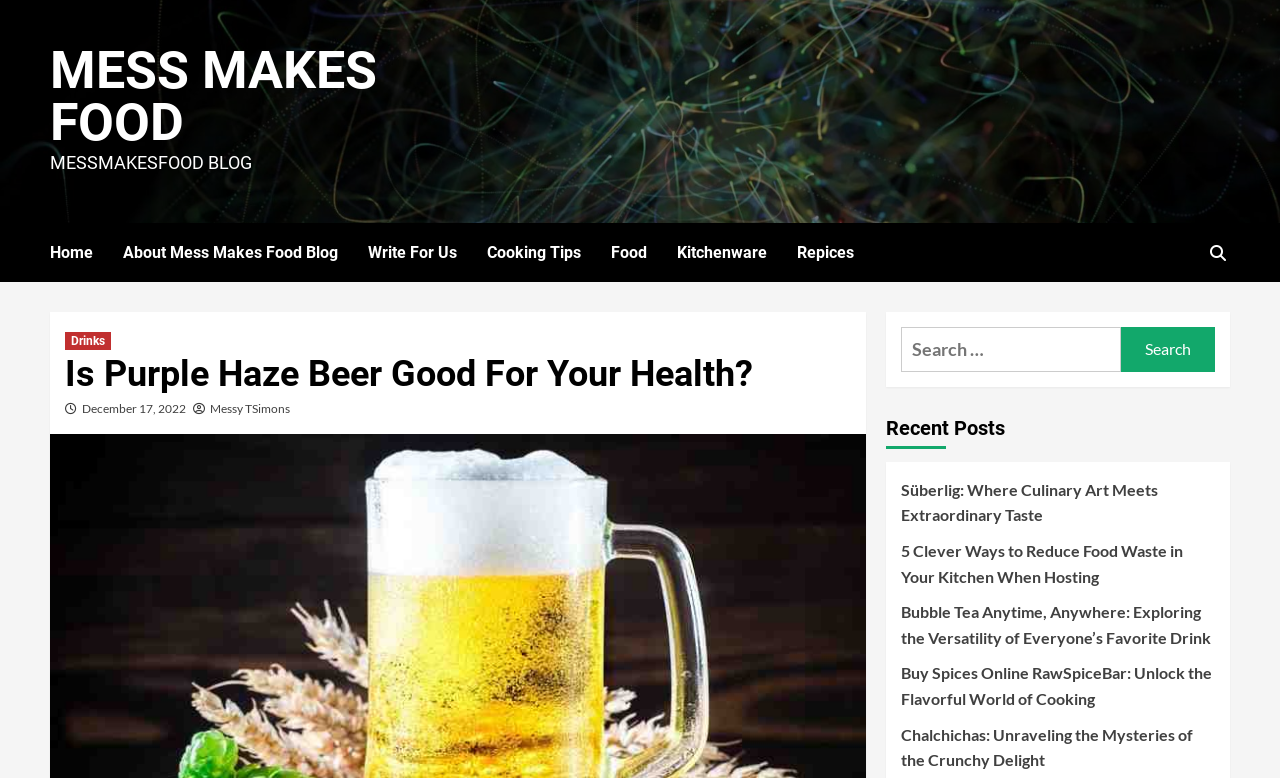Write an extensive caption that covers every aspect of the webpage.

The webpage is a blog post from "Mess Makes Food" with the title "Is Purple Haze Beer Good For Your Health?". At the top left, there is a link to the blog's homepage, "MESS MAKES FOOD", and a static text "MESSMAKESFOOD BLOG" below it. To the right of these elements, there are several links to different categories, including "Home", "About Mess Makes Food Blog", "Write For Us", "Cooking Tips", "Food", "Kitchenware", and "Repices".

Below these links, there is a search bar with a search button on the right side. The search bar has a static text "Search for:" and a search box where users can input their search queries.

The main content of the webpage is the blog post, which has a heading "Is Purple Haze Beer Good For Your Health?" followed by the publication date "December 17, 2022" and the author's name "Messy TSimons". 

On the right side of the webpage, there is a section titled "Recent Posts" with four links to other blog posts, including "Süberlig: Where Culinary Art Meets Extraordinary Taste", "5 Clever Ways to Reduce Food Waste in Your Kitchen When Hosting", "Bubble Tea Anytime, Anywhere: Exploring the Versatility of Everyone’s Favorite Drink", and "Buy Spices Online RawSpiceBar: Unlock the Flavorful World of Cooking".